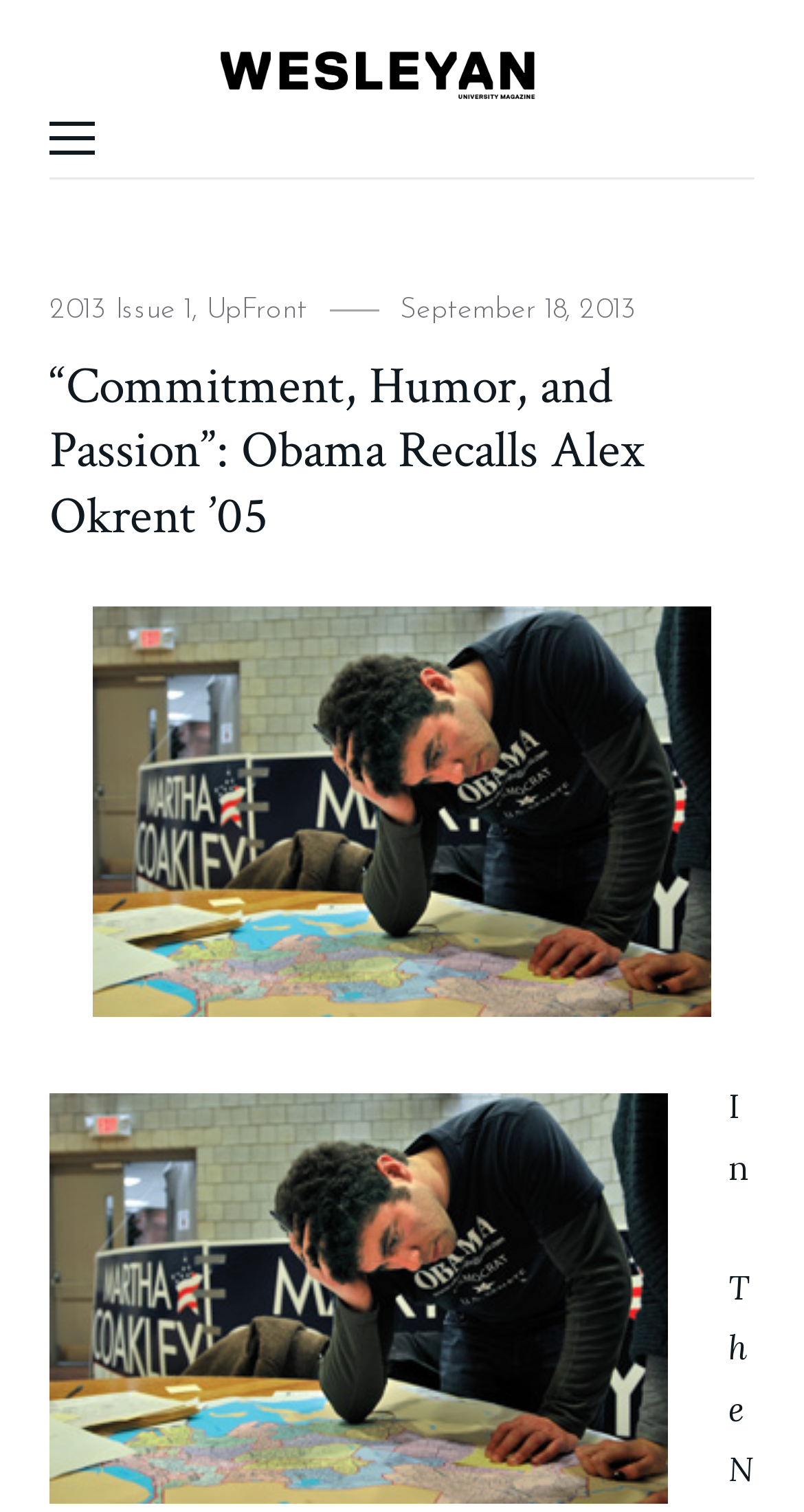What is the source of the image of Alex Okrent?
Based on the image, answer the question with as much detail as possible.

The answer can be found in the image element which says 'Alex Okrent ’05 was memorialized in The New York Times with this evocative image.'. This element is located below the heading and is likely to be the source of the image.